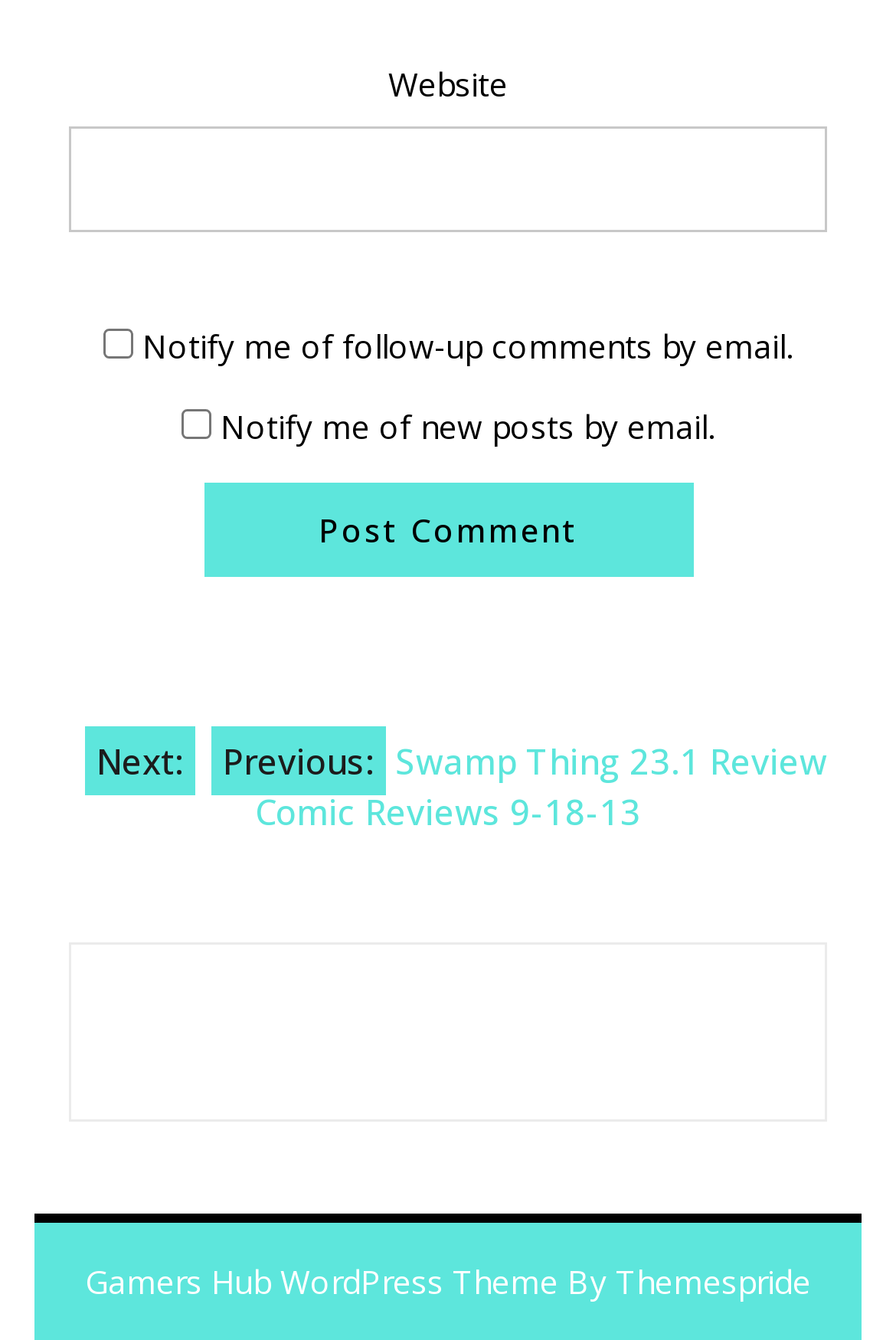Bounding box coordinates should be provided in the format (top-left x, top-left y, bottom-right x, bottom-right y) with all values between 0 and 1. Identify the bounding box for this UI element: name="submit" value="Post Comment"

[0.227, 0.361, 0.773, 0.431]